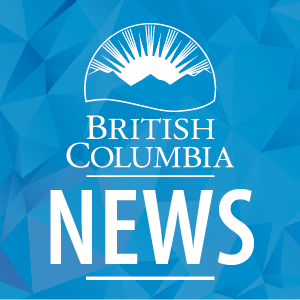Offer a detailed explanation of the image and its components.

The image features the official logo for British Columbia News, prominently displaying the words "BRITISH COLUMBIA" in an elegant font above the word "NEWS." The logo is styled against a vibrant blue background filled with geometric shapes, suggesting a modern and dynamic aesthetic. At the top, there is a graphic of a sun rising over mountains, symbolizing hope and growth, which complements the province's natural beauty. This logo serves as a visual identifier for news and updates related to British Columbia, highlighting the government's commitment to keeping citizens informed.